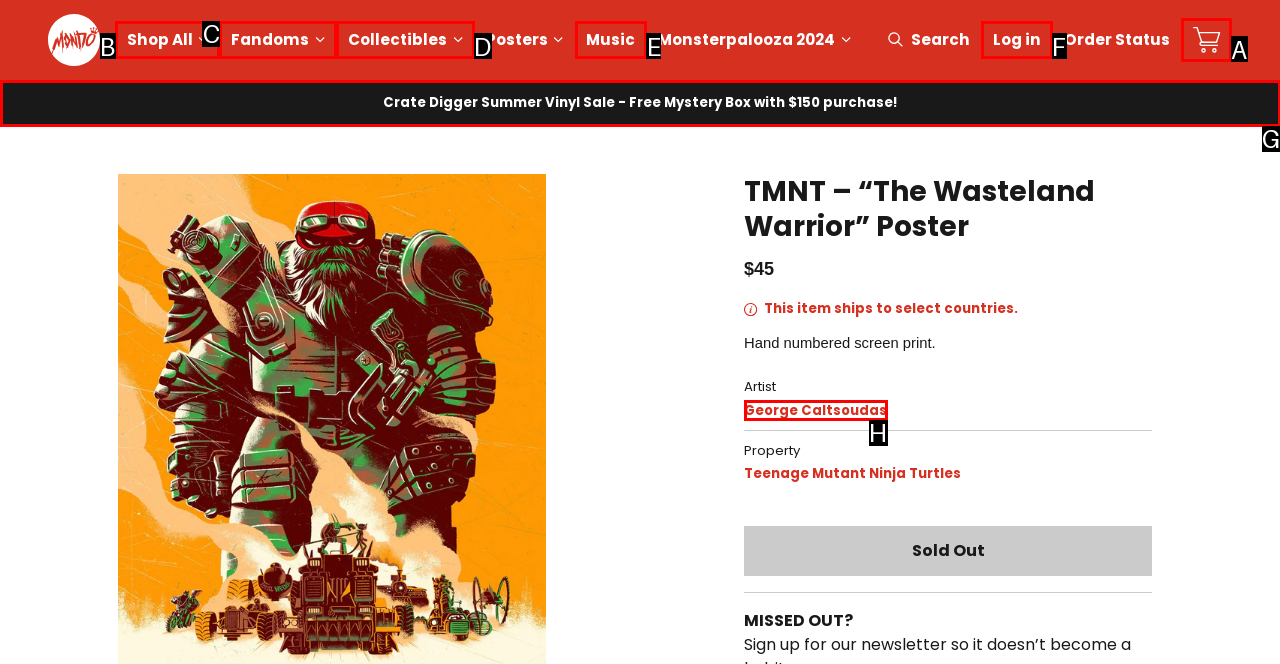Point out which UI element to click to complete this task: Click on the 'Cart' button
Answer with the letter corresponding to the right option from the available choices.

A